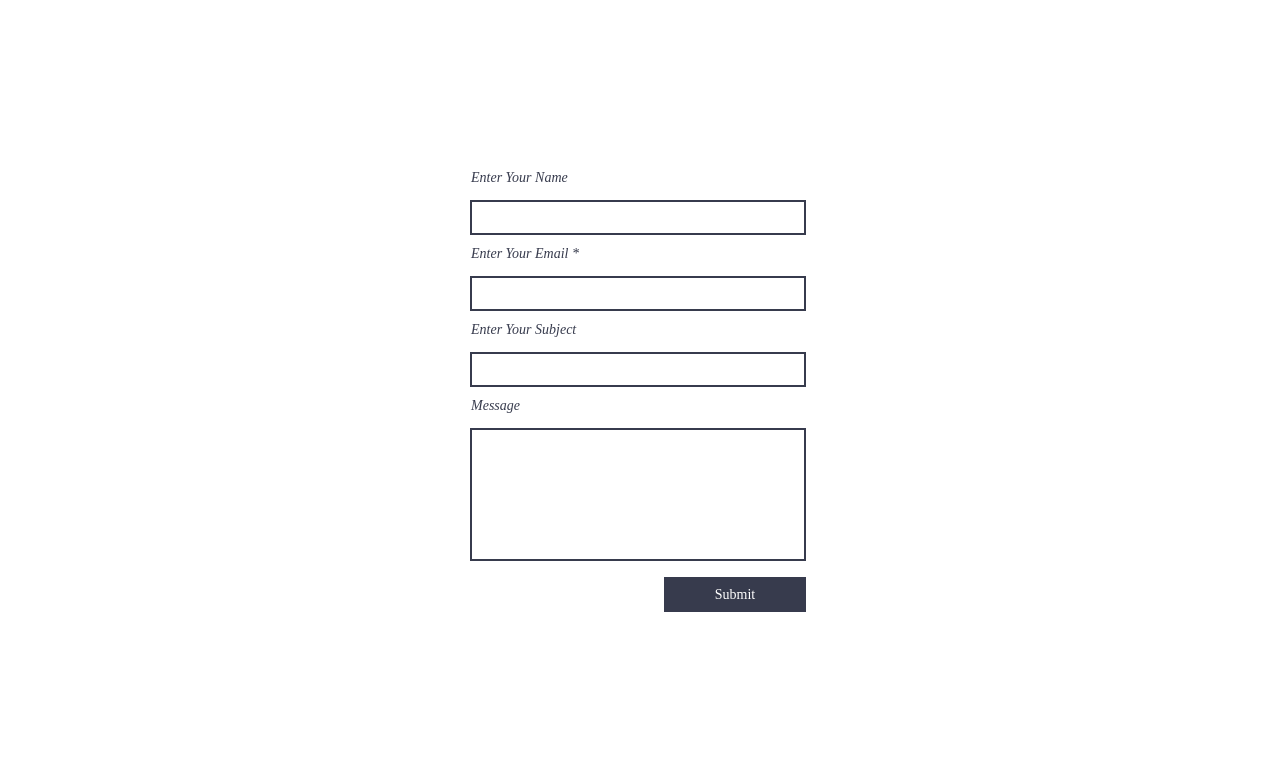What is the label of the last input field?
Answer the question with as much detail as possible.

The last input field is labeled 'Message' which suggests that the user is required to input a message or a comment in this field.